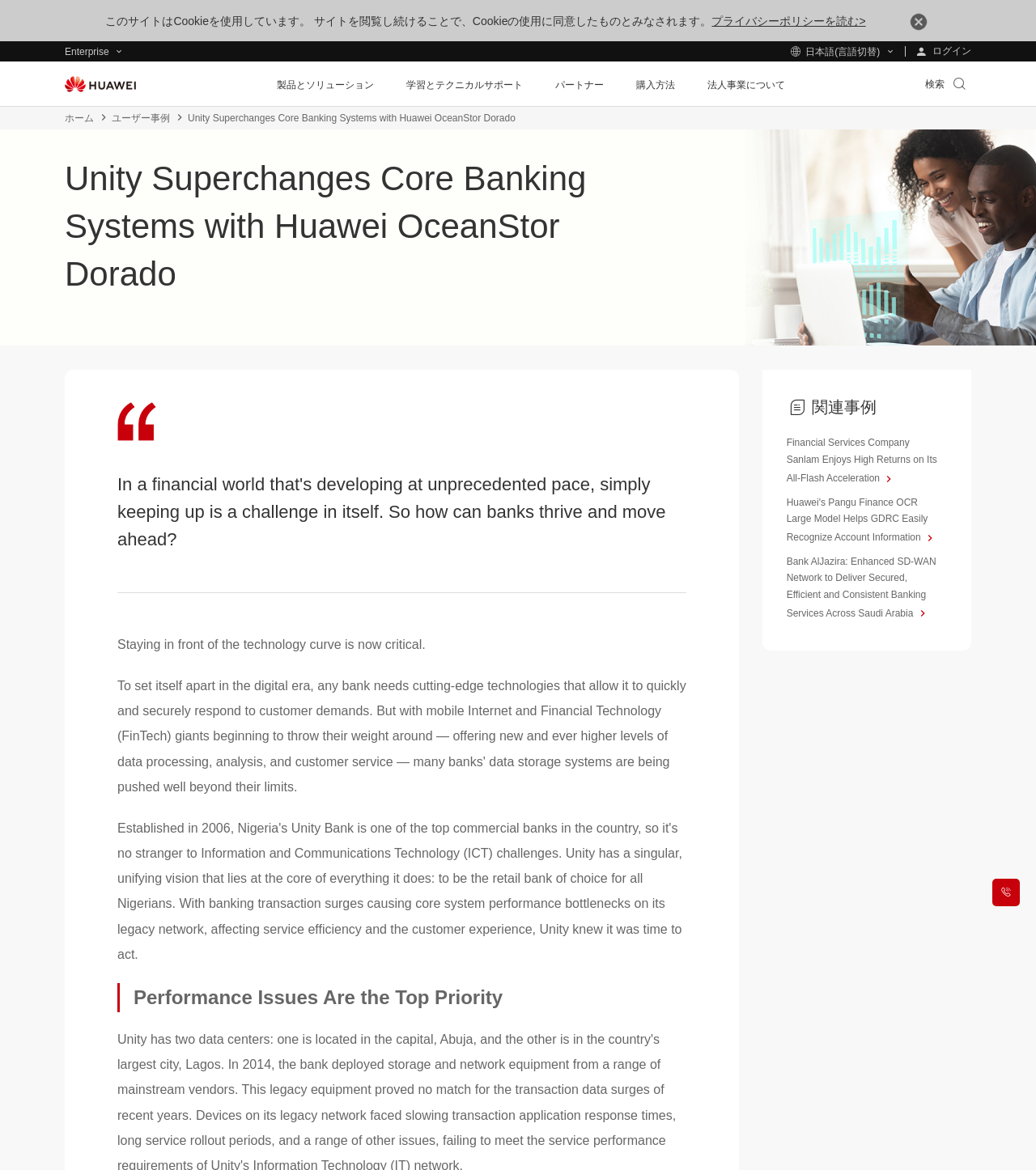Please answer the following question using a single word or phrase: 
What is the language of the webpage?

Japanese